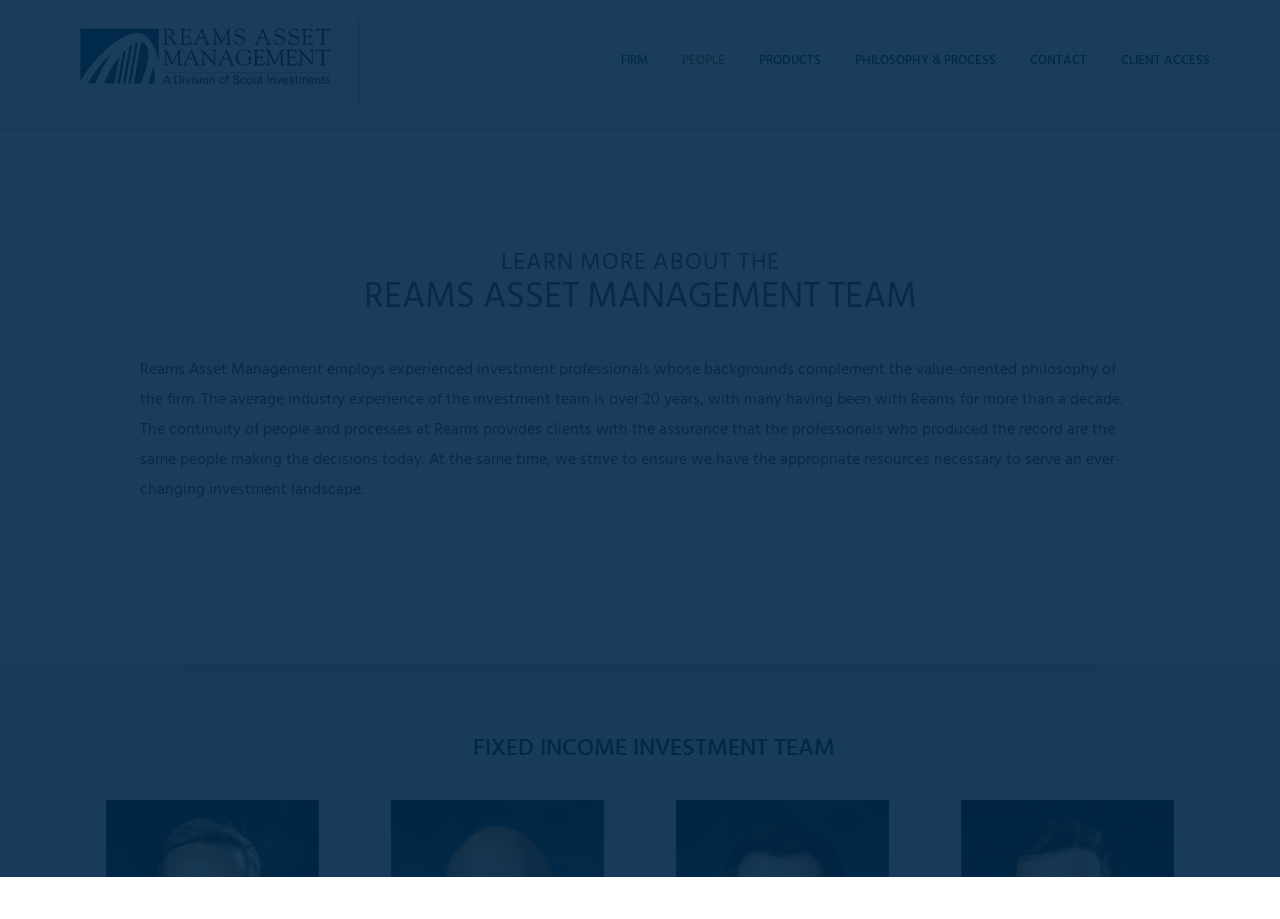Using the description: "Philosophy & Process", identify the bounding box of the corresponding UI element in the screenshot.

[0.656, 0.039, 0.79, 0.092]